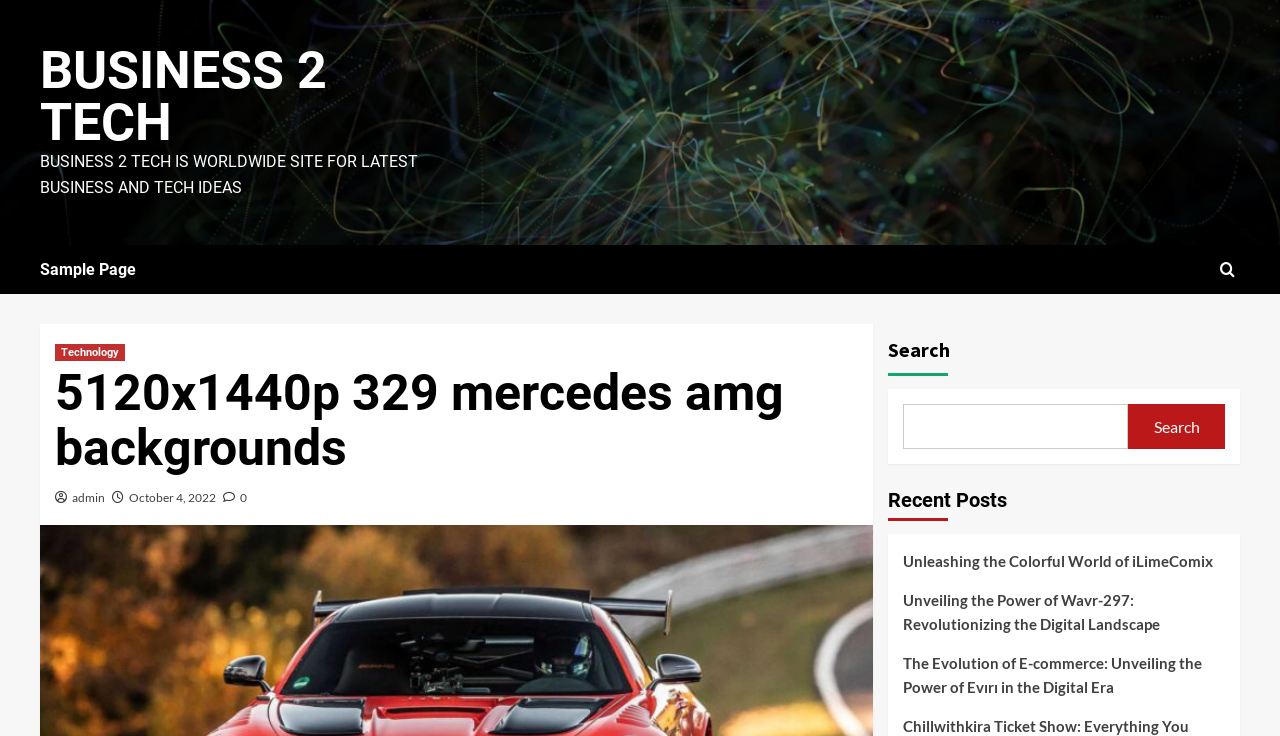Please find the bounding box coordinates of the element that must be clicked to perform the given instruction: "Read Unleashing the Colorful World of iLimeComix". The coordinates should be four float numbers from 0 to 1, i.e., [left, top, right, bottom].

[0.705, 0.746, 0.957, 0.799]